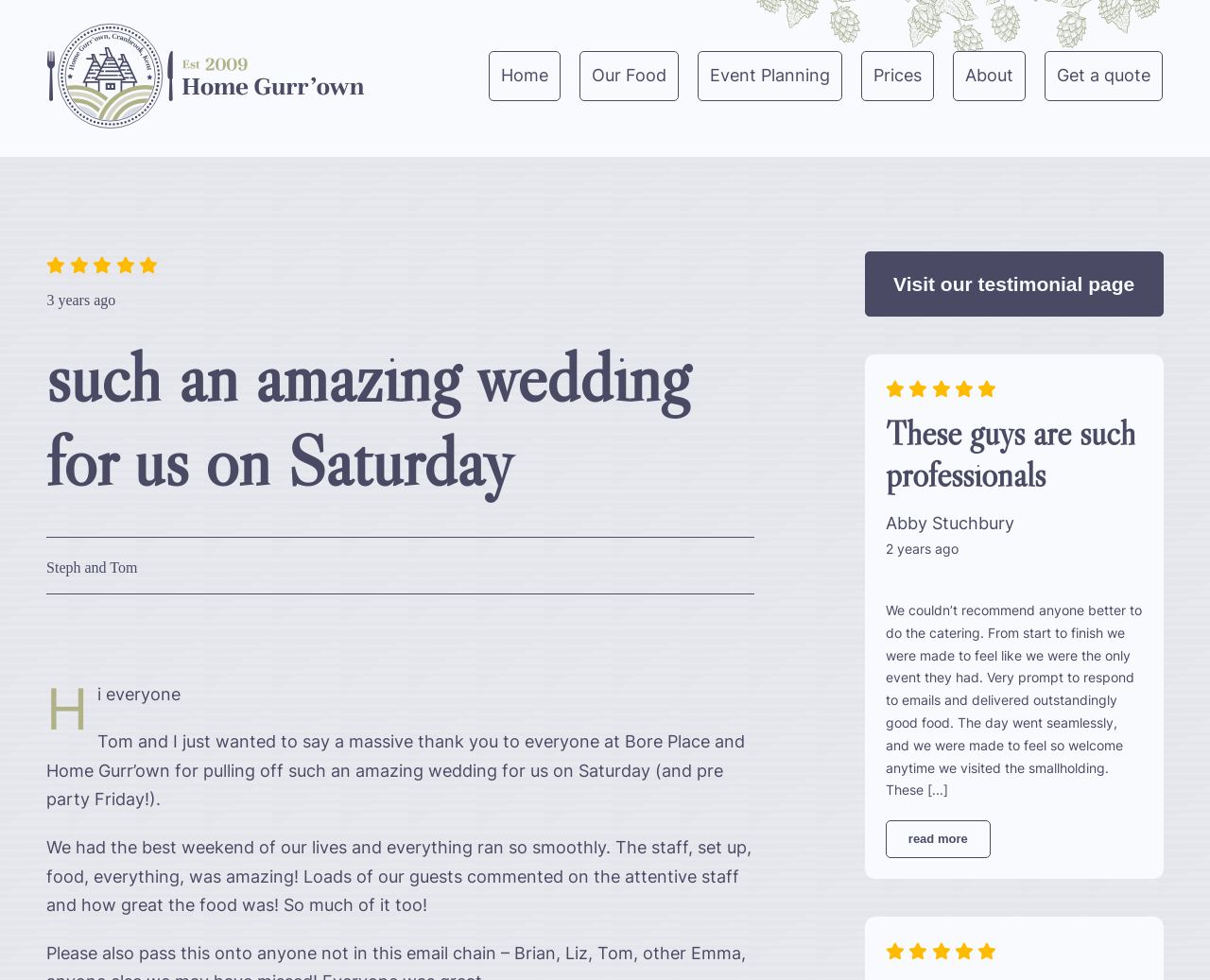Can you find and provide the title of the webpage?

such an amazing wedding for us on Saturday